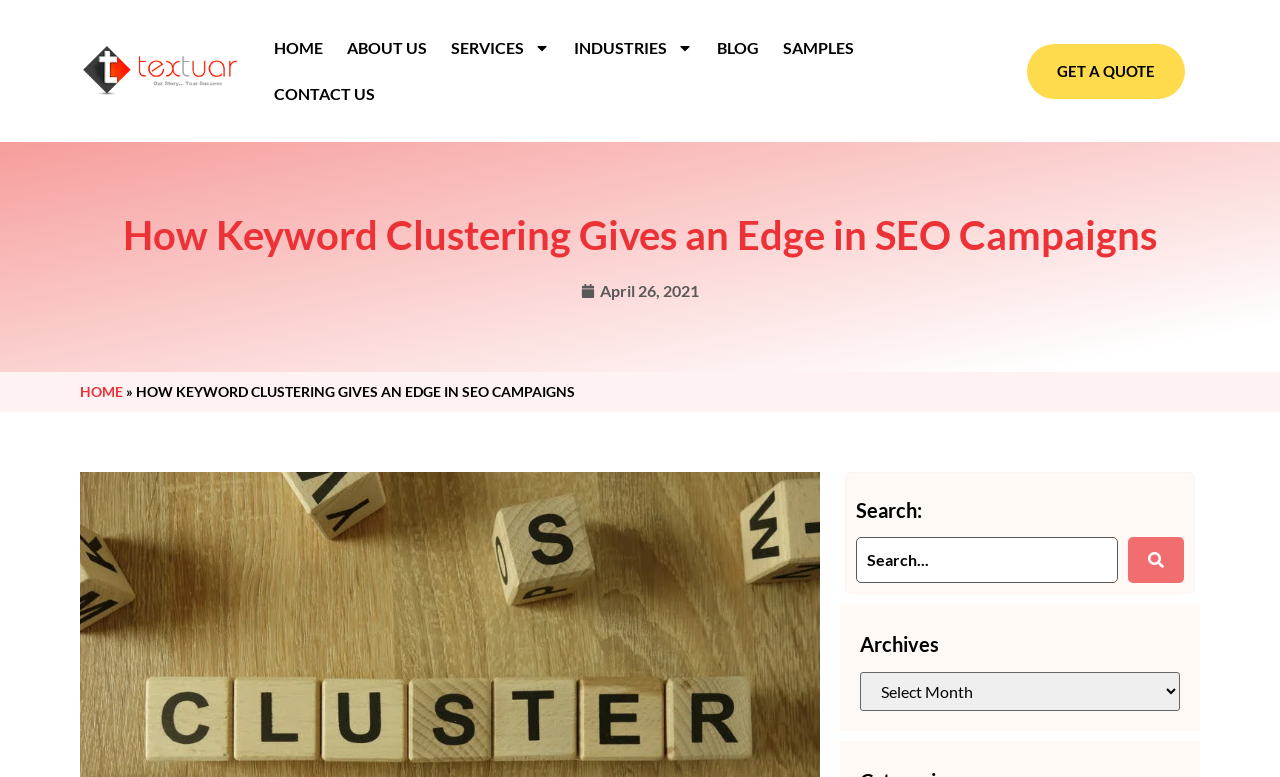How many links are in the main navigation menu?
Using the visual information, respond with a single word or phrase.

6